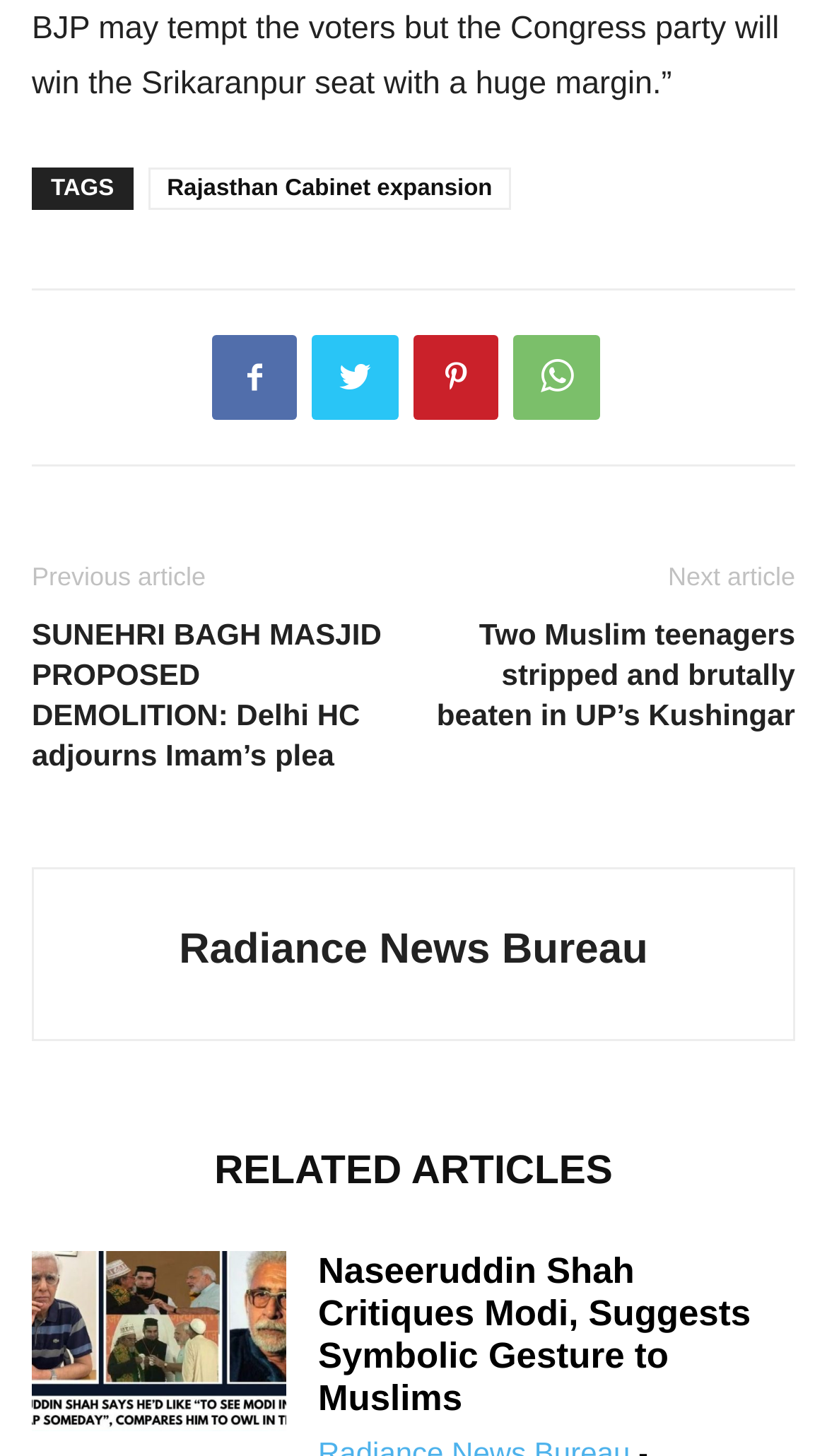Predict the bounding box for the UI component with the following description: "WhatsApp".

[0.621, 0.23, 0.726, 0.288]